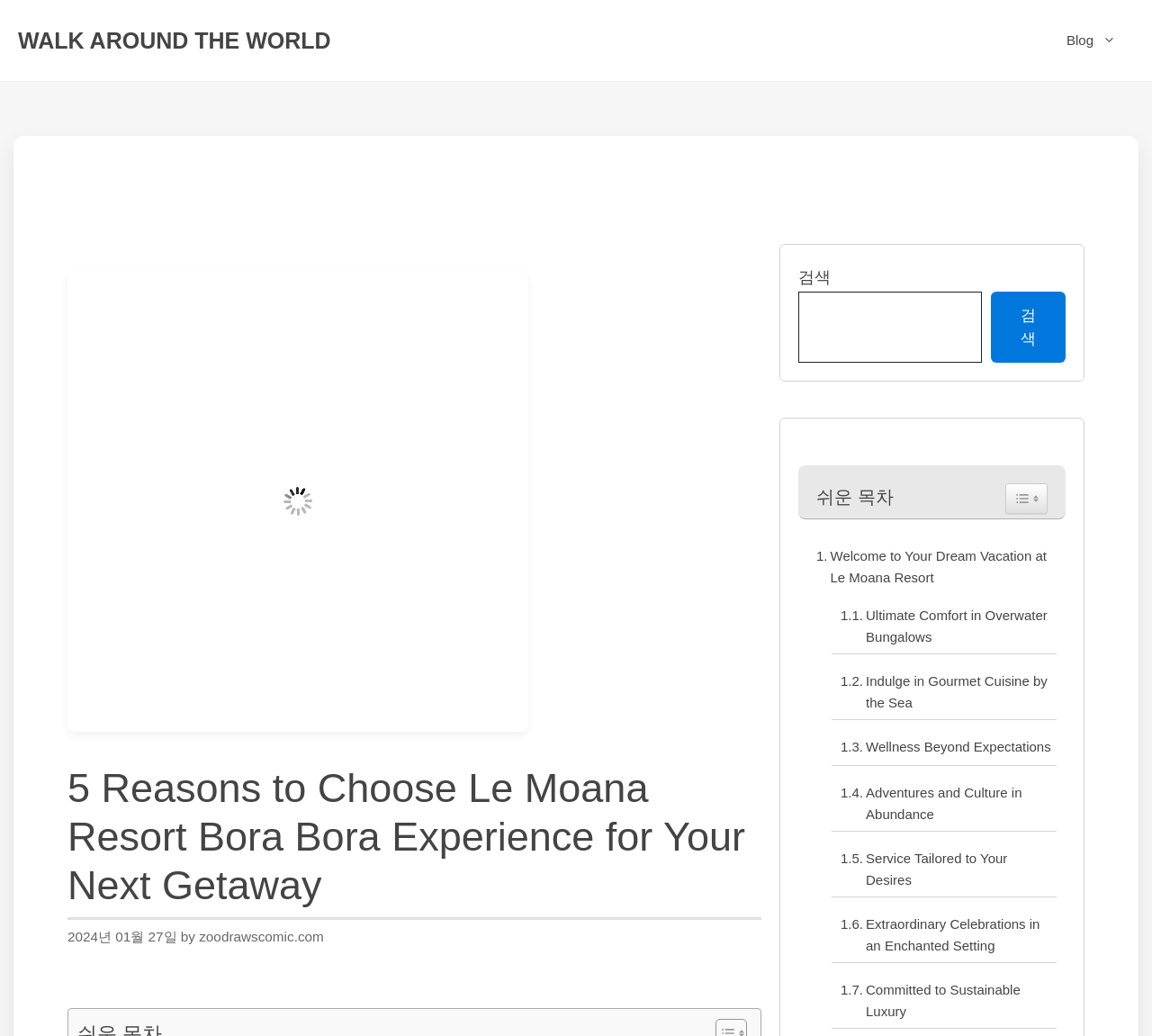Locate the bounding box coordinates of the element I should click to achieve the following instruction: "Explore the resort's experience".

[0.701, 0.527, 0.917, 0.569]